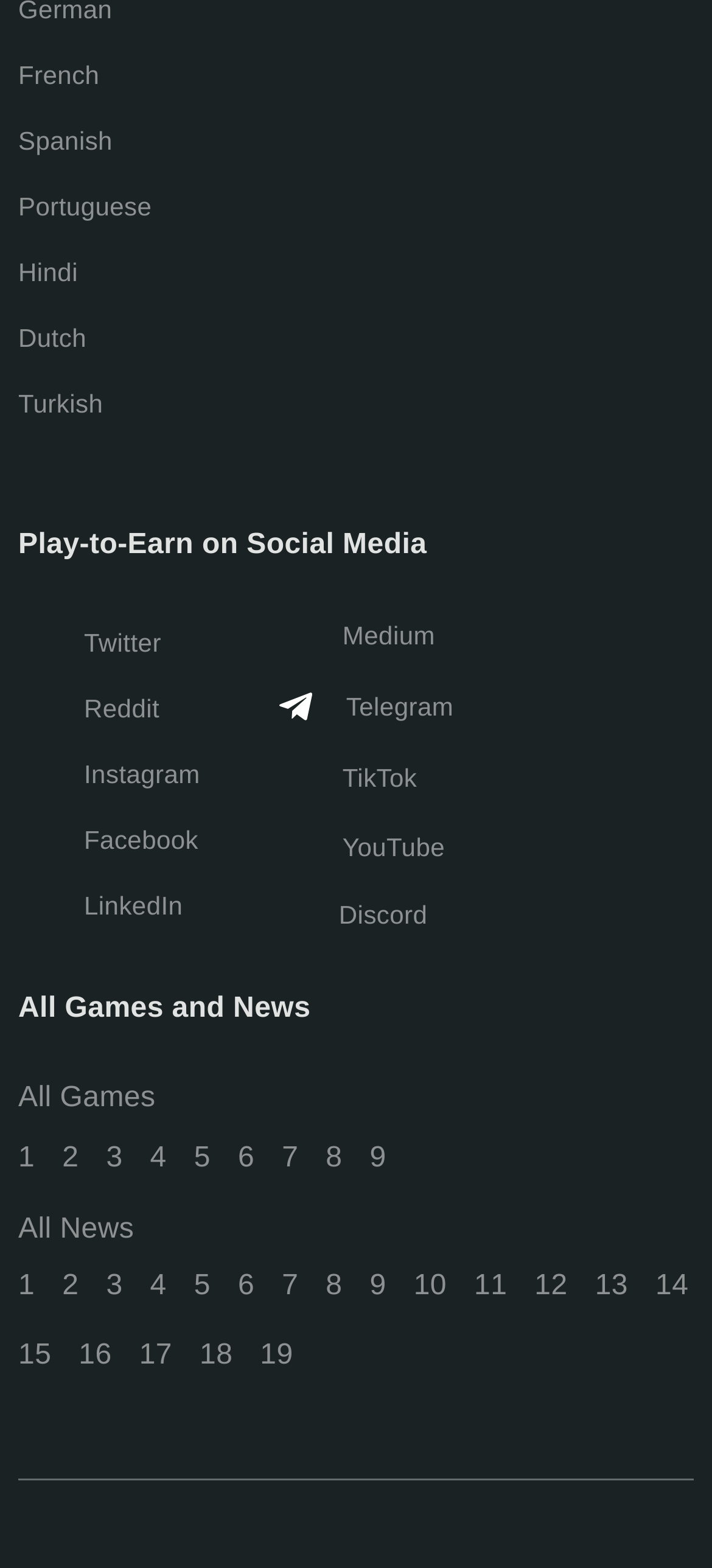Determine the coordinates of the bounding box that should be clicked to complete the instruction: "Visit Twitter". The coordinates should be represented by four float numbers between 0 and 1: [left, top, right, bottom].

[0.118, 0.399, 0.226, 0.422]